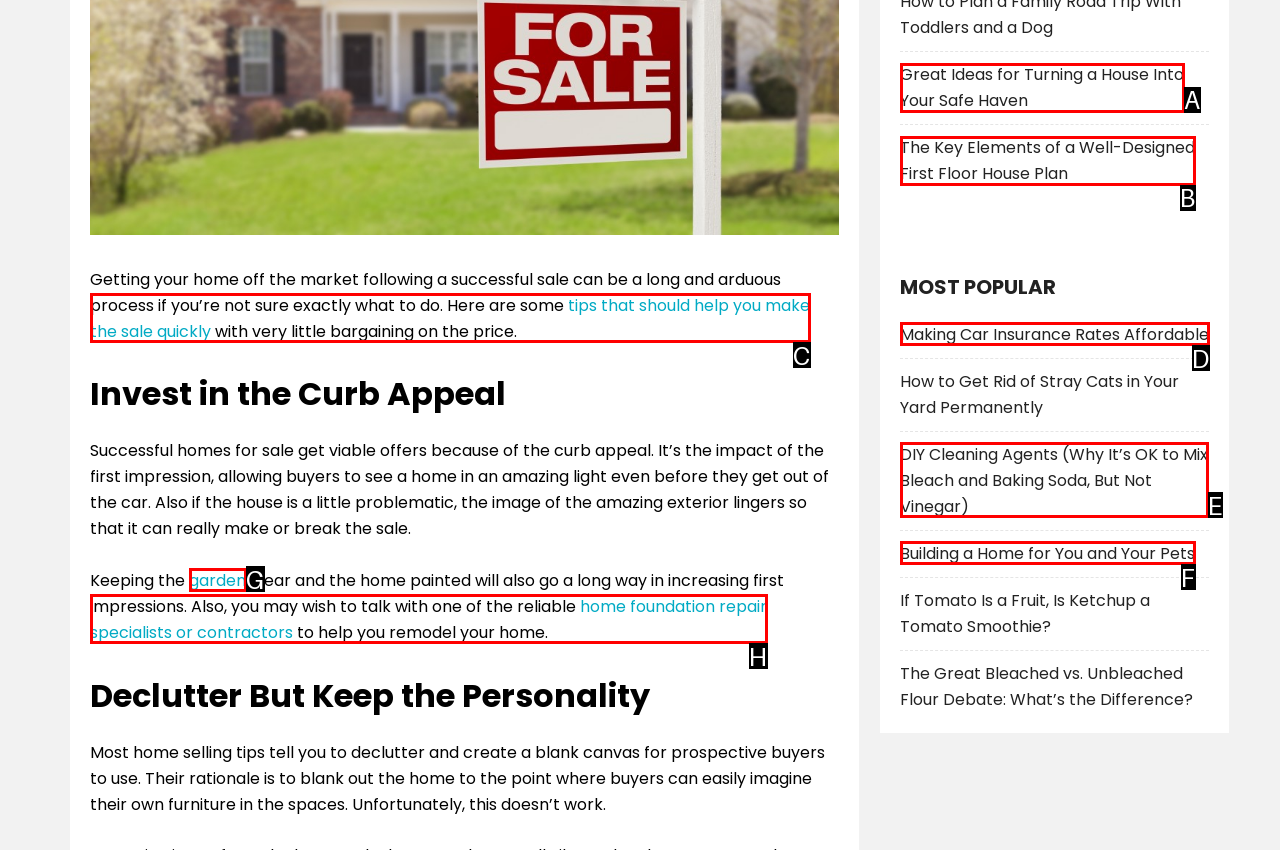Match the following description to a UI element: Additional Disclaimer
Provide the letter of the matching option directly.

None